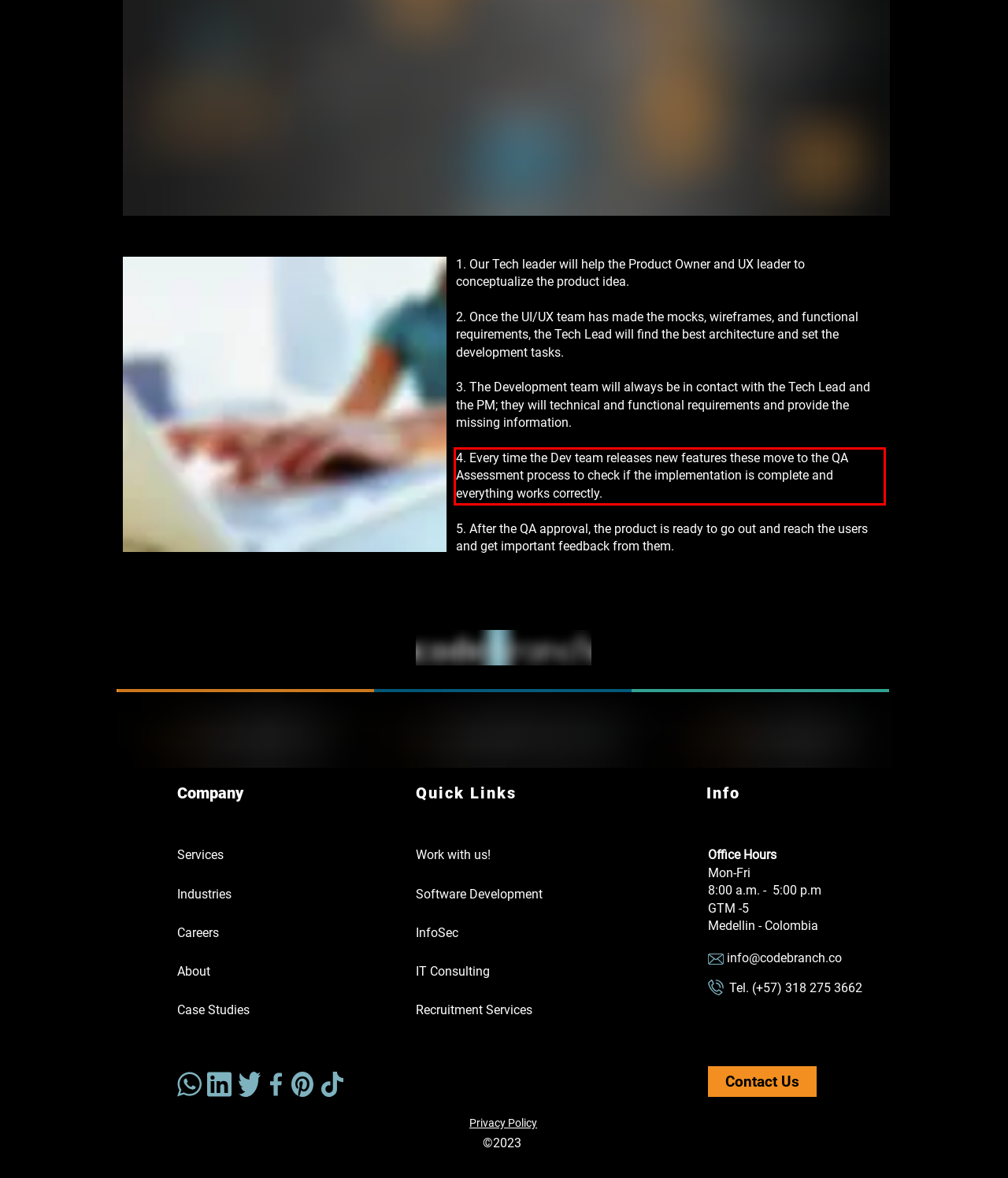View the screenshot of the webpage and identify the UI element surrounded by a red bounding box. Extract the text contained within this red bounding box.

4. Every time the Dev team releases new features these move to the QA Assessment process to check if the implementation is complete and everything works correctly.